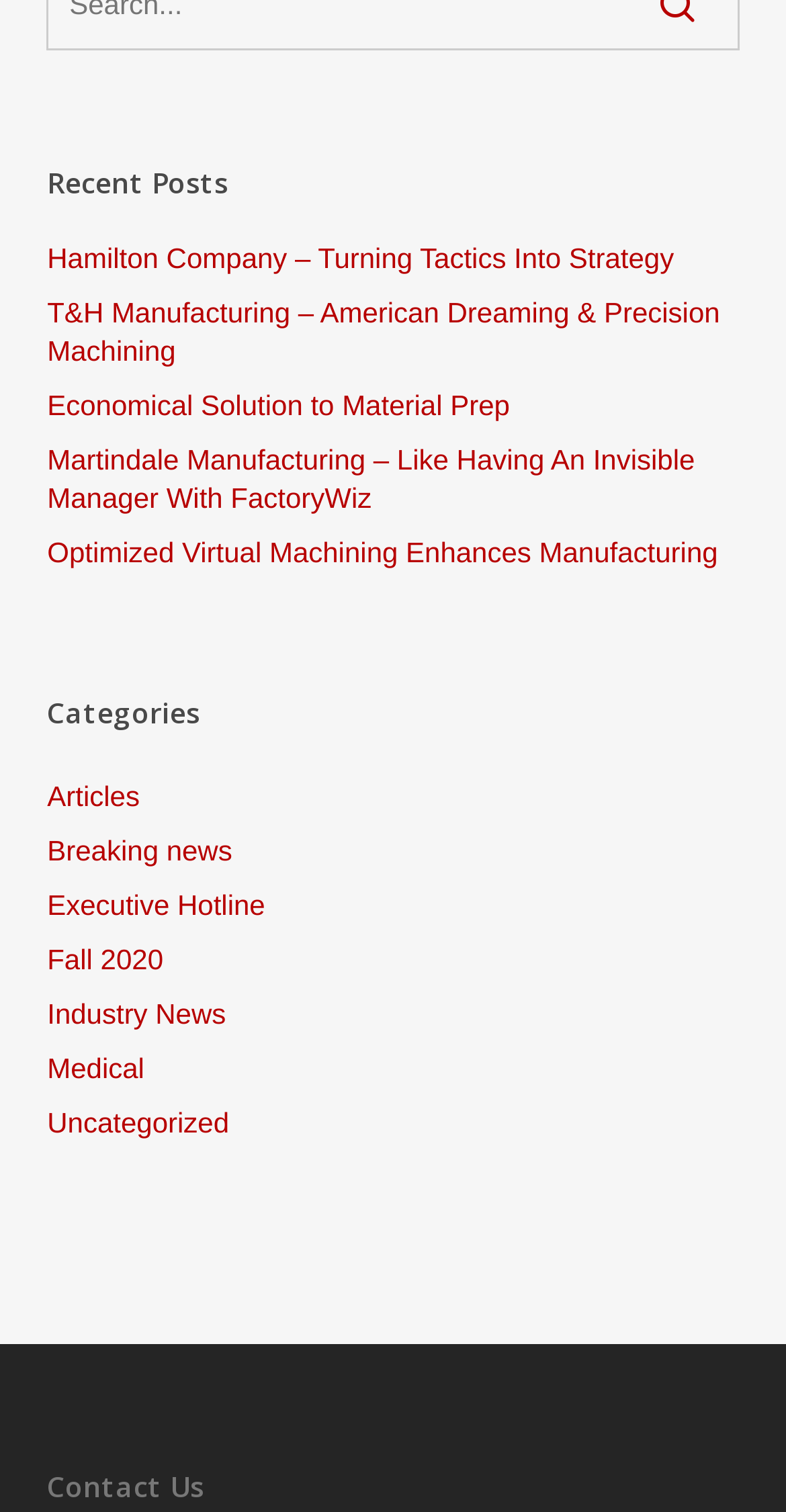What is the last post title?
Based on the image, answer the question in a detailed manner.

The last link under the 'Recent Posts' heading has the text 'Optimized Virtual Machining Enhances Manufacturing', so the title of the last post is 'Optimized Virtual Machining'.